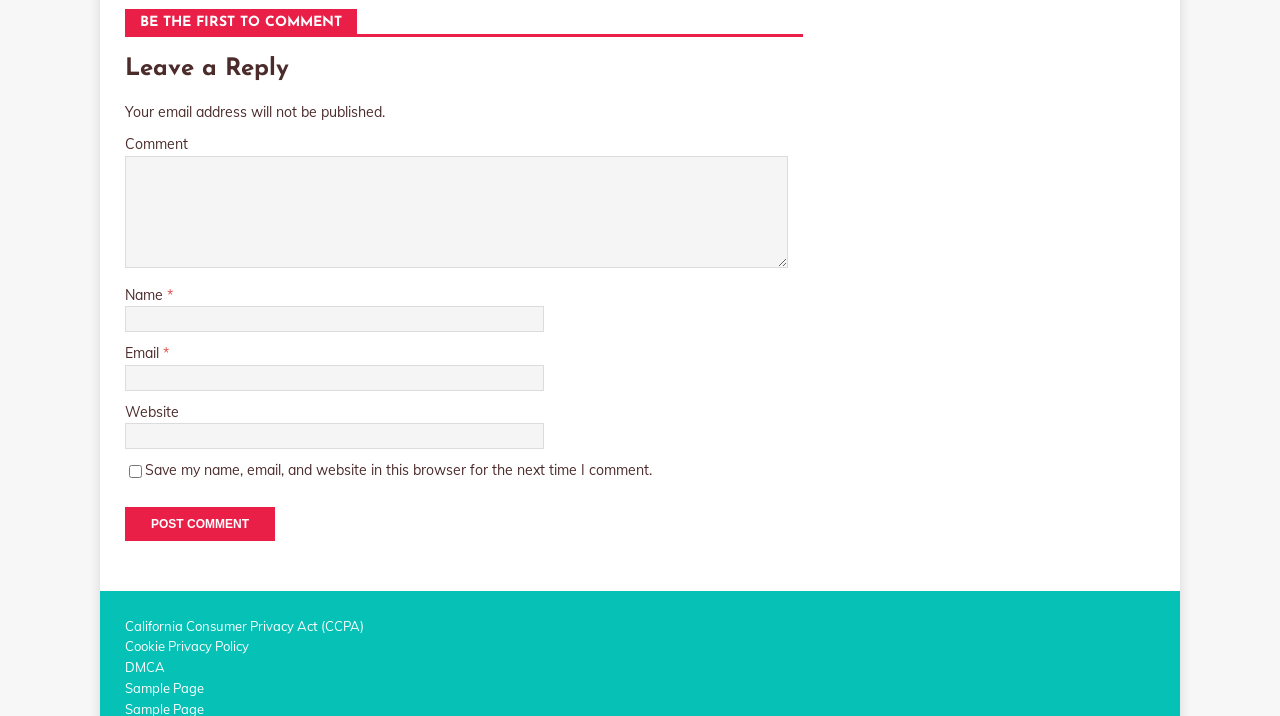Please respond in a single word or phrase: 
What is the label of the checkbox in the comment form?

Save my name, email, and website